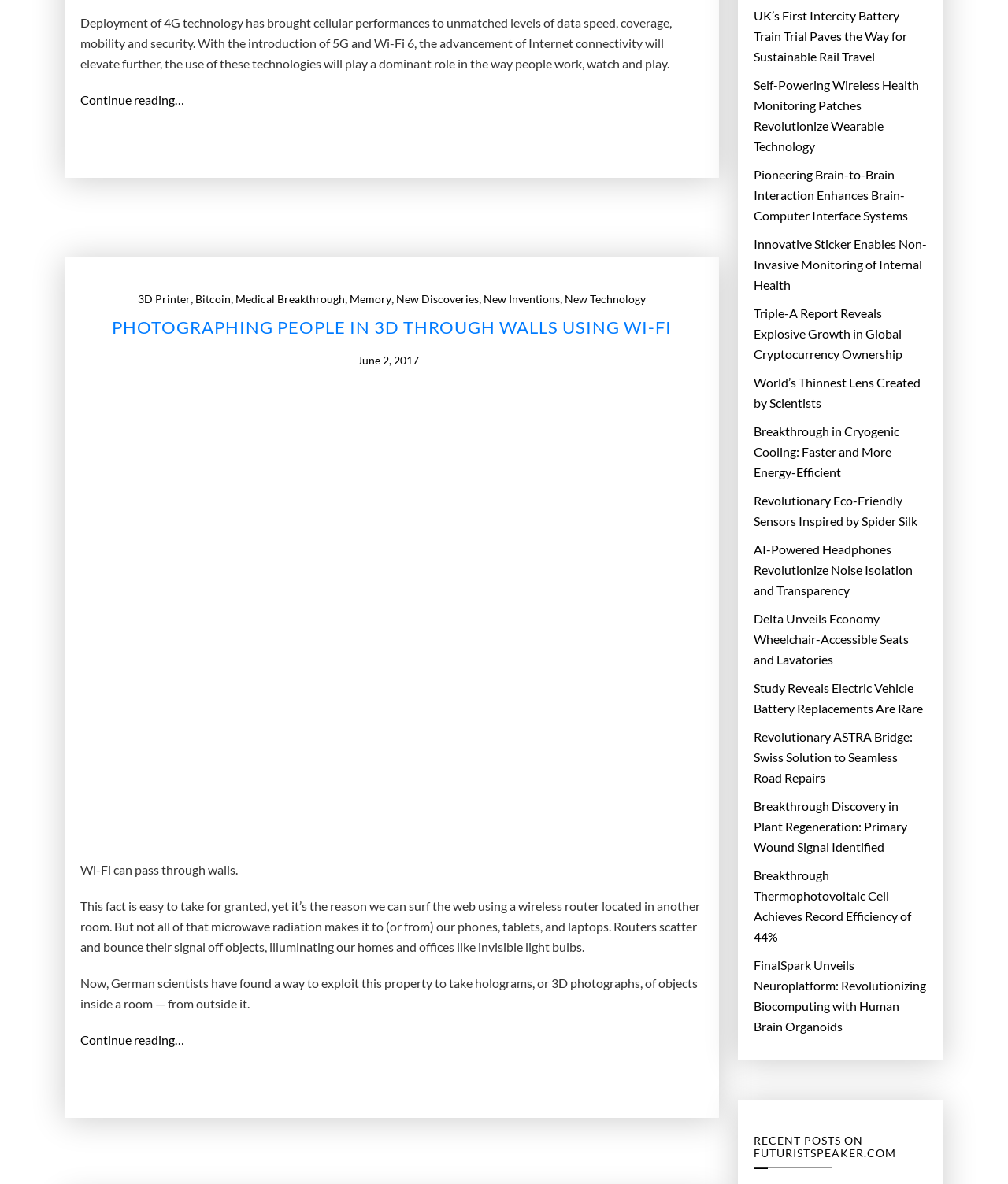Can you find the bounding box coordinates for the element to click on to achieve the instruction: "Read more about the future of Wi-Fi"?

[0.08, 0.075, 0.698, 0.093]